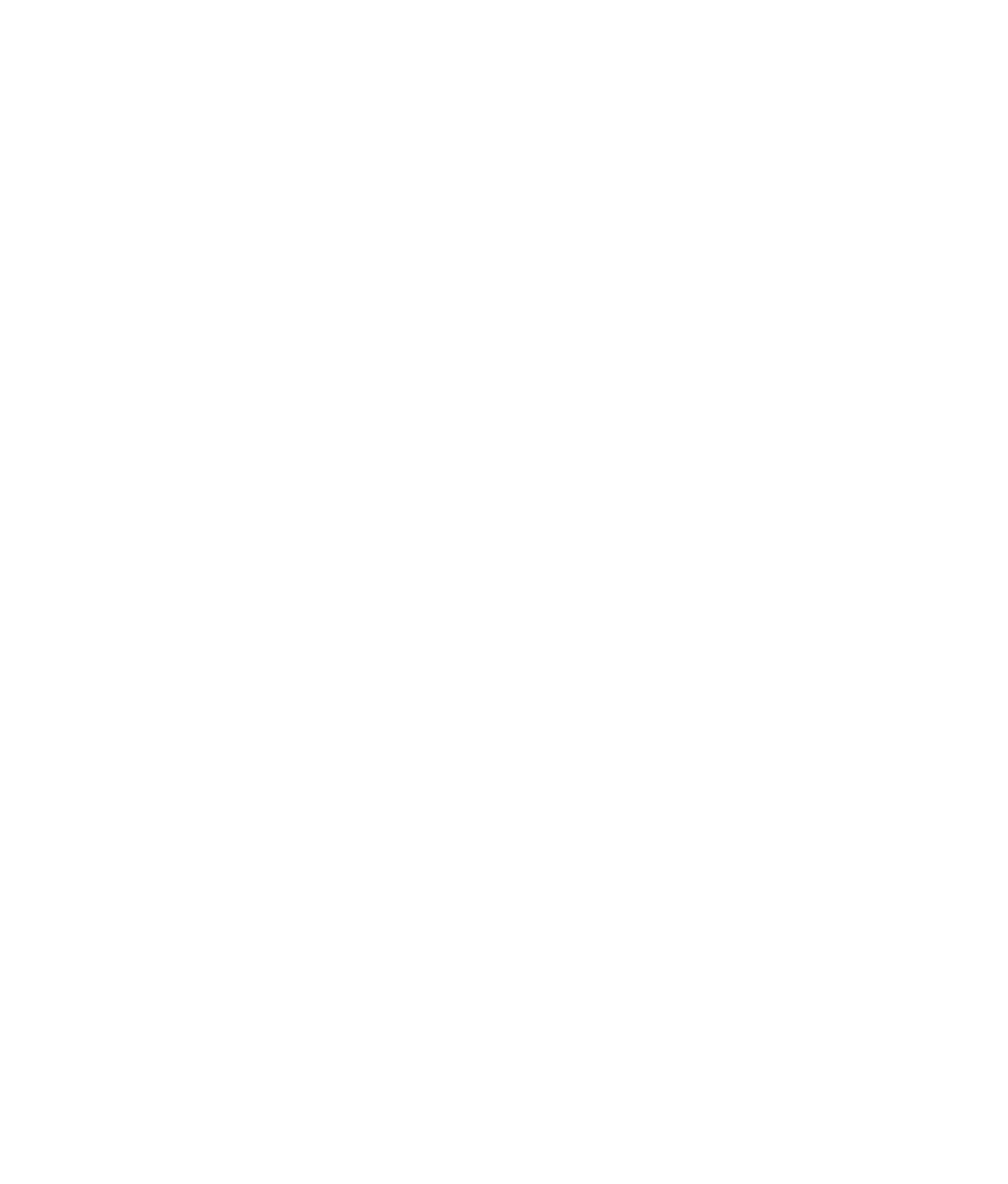Provide a short answer using a single word or phrase for the following question: 
What is the phone number of the company?

+44 (0) 1224 401180